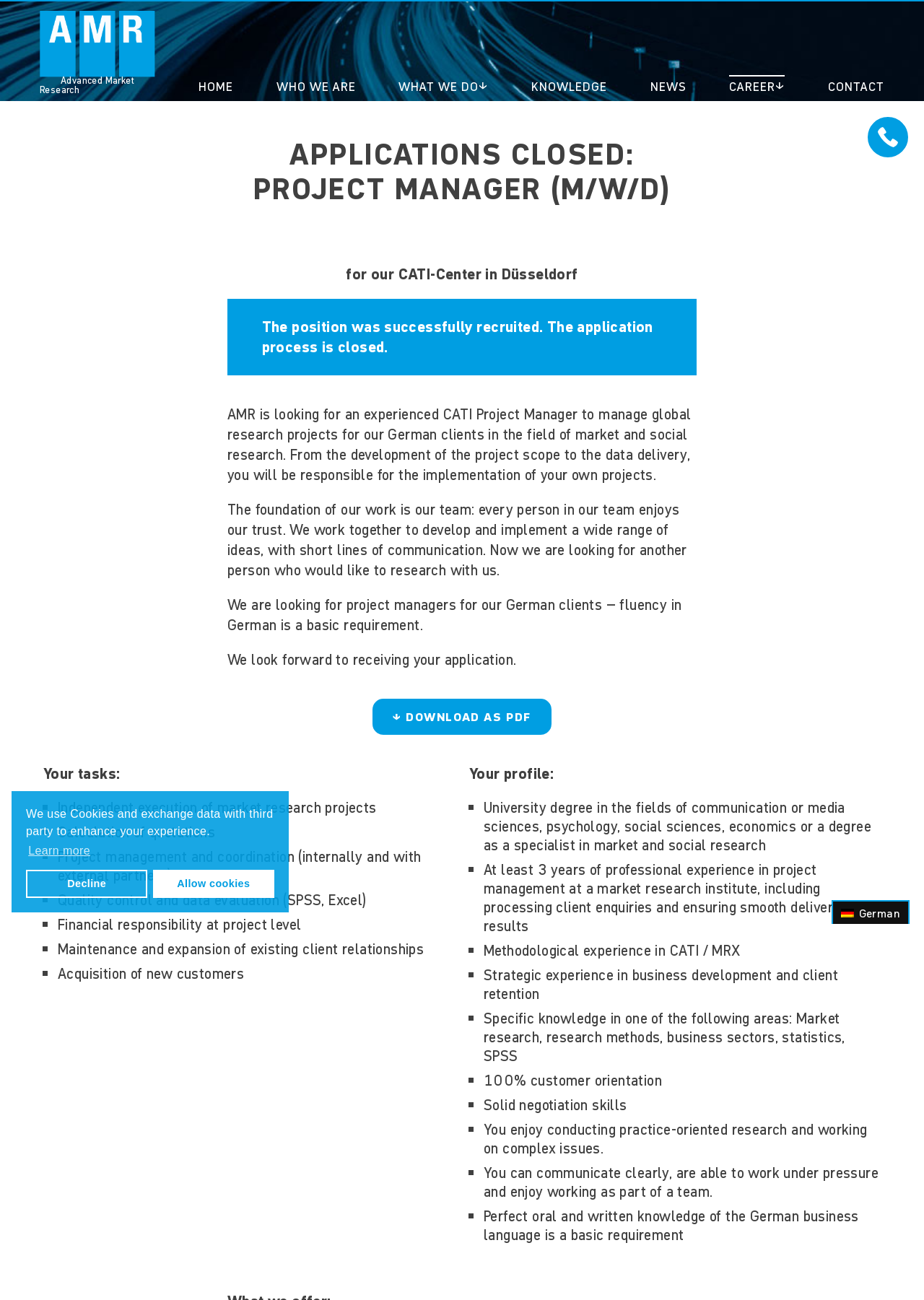Locate the bounding box coordinates of the element to click to perform the following action: 'Sign up and manage updates by email'. The coordinates should be given as four float values between 0 and 1, in the form of [left, top, right, bottom].

None